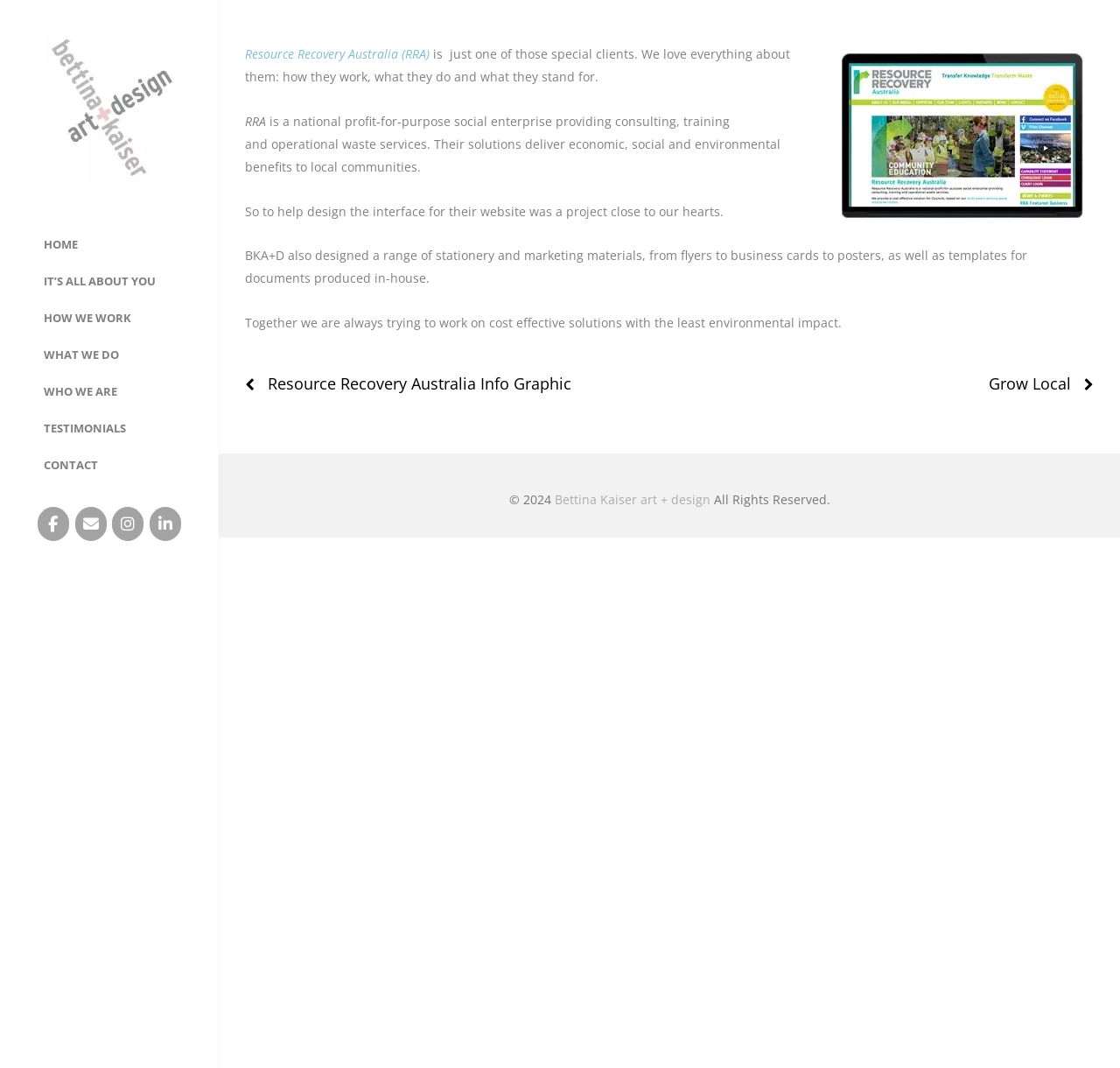Answer the question below with a single word or a brief phrase: 
What is the name of the company that provides consulting services?

Resource Recovery Australia